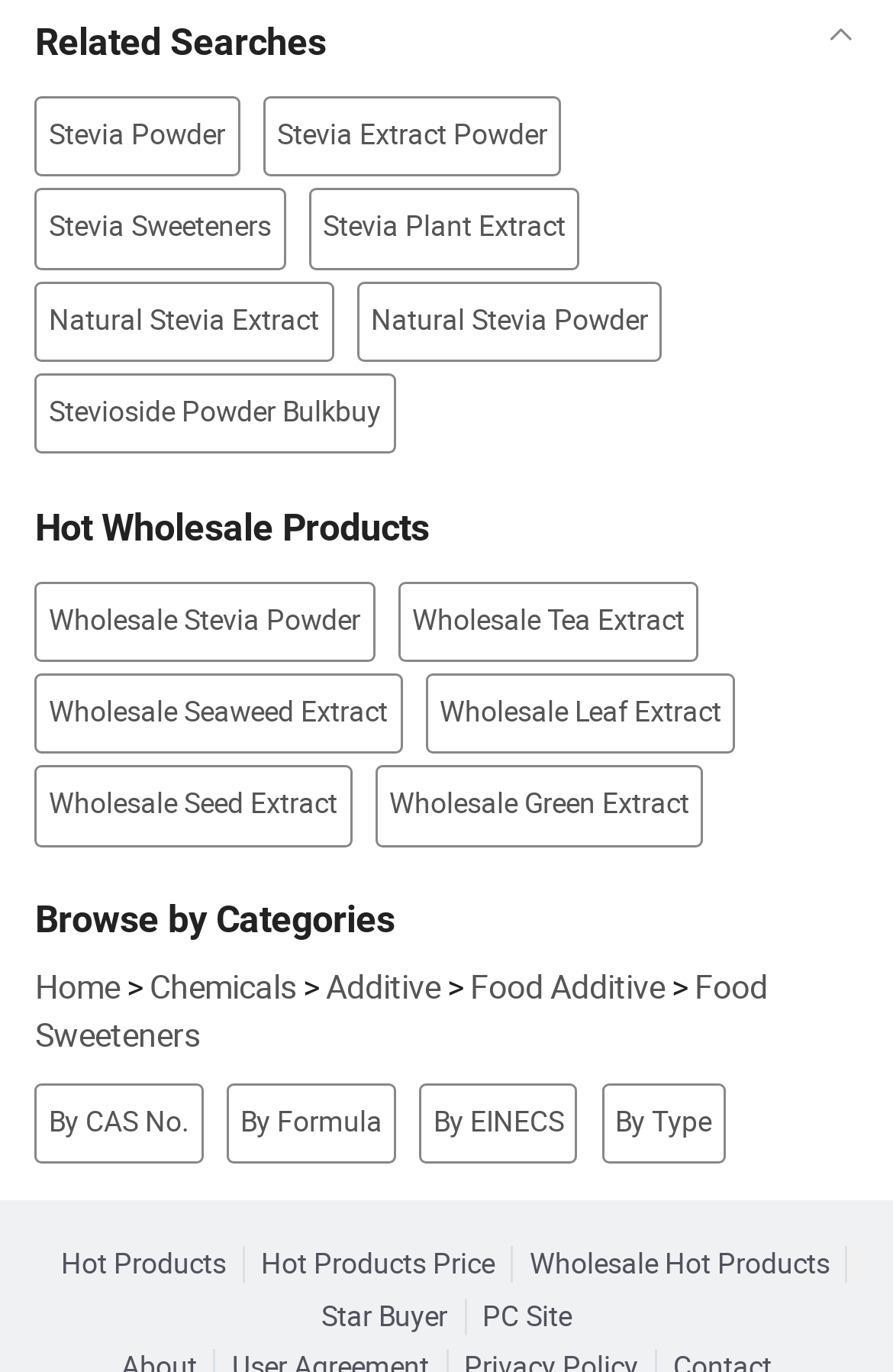What is the application of Sucralose?
Provide an in-depth answer to the question, covering all aspects.

According to the StaticText element, Sucralose is often used as a sweetener for glycyrrhizin or sucrose, and it is also used in bitter drinks, carbonated drinks, pickled products, and so on.